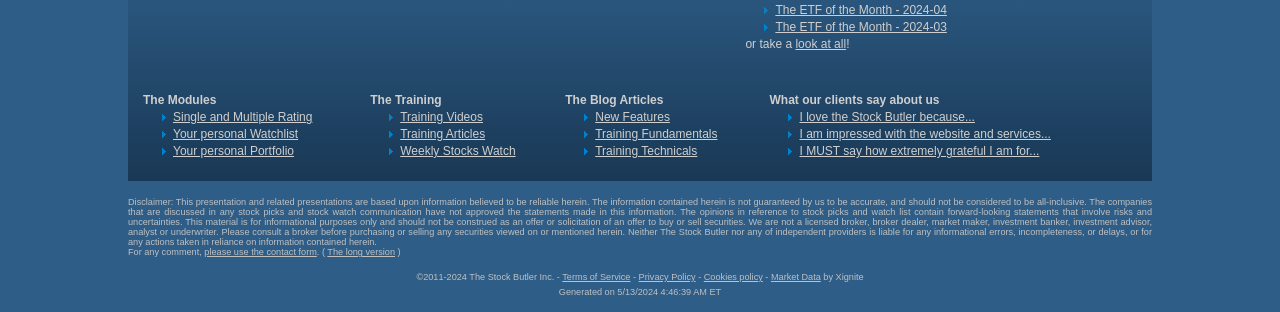Could you provide the bounding box coordinates for the portion of the screen to click to complete this instruction: "click the link to I love the Stock Butler because..."?

[0.625, 0.353, 0.762, 0.398]